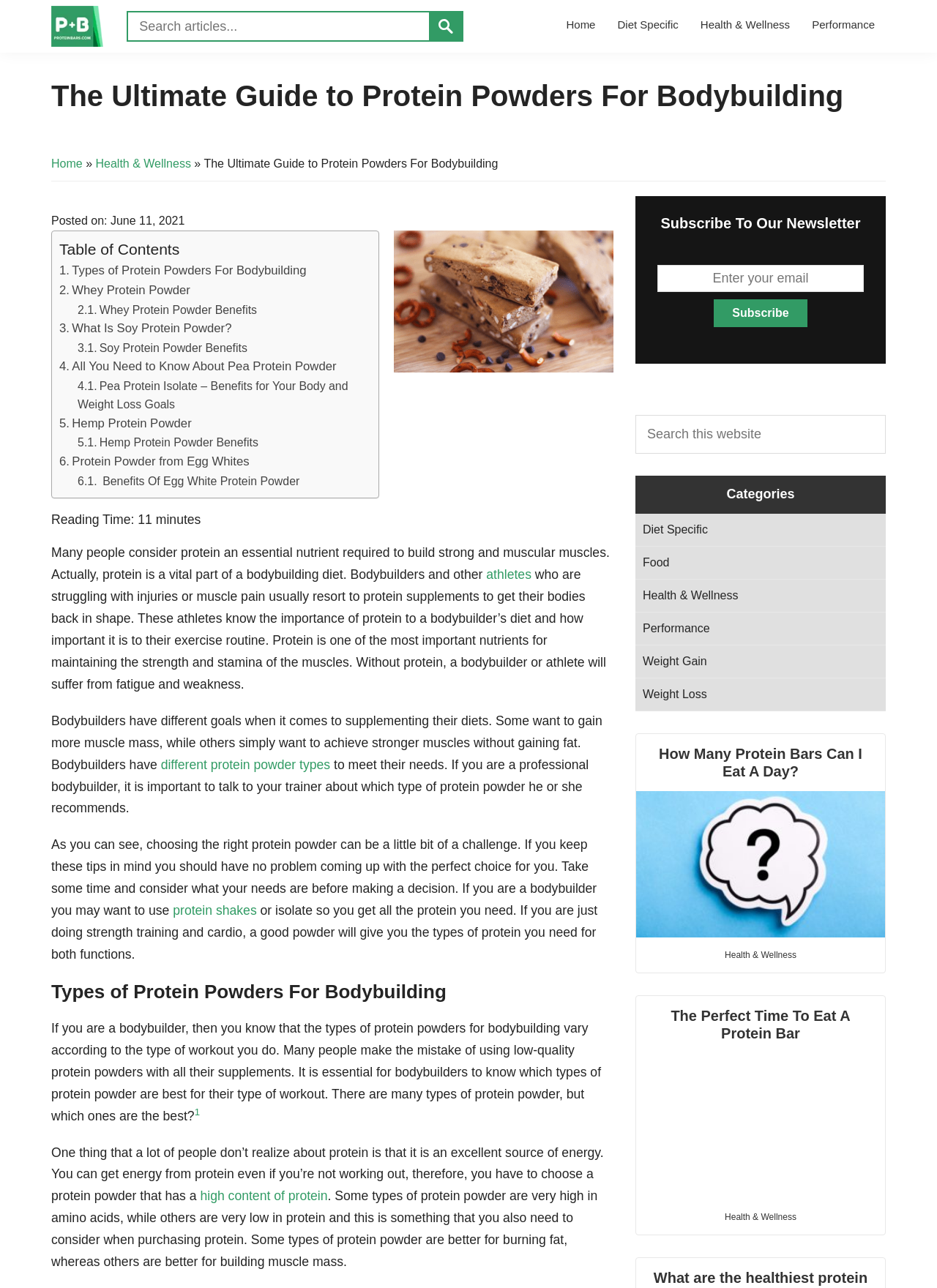Identify the bounding box for the UI element described as: "Home". Ensure the coordinates are four float numbers between 0 and 1, formatted as [left, top, right, bottom].

None